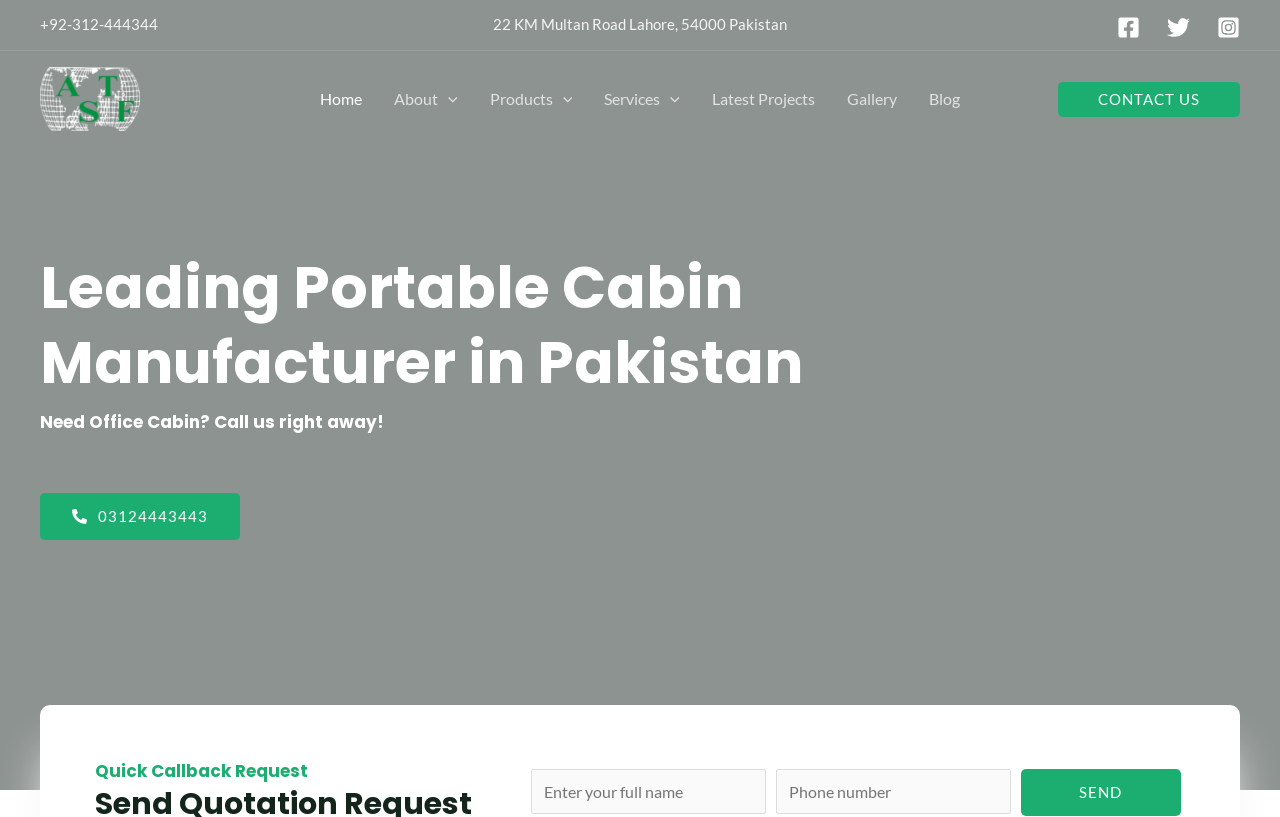Based on the description "parent_node: Products aria-label="Menu Toggle"", find the bounding box of the specified UI element.

[0.432, 0.078, 0.447, 0.164]